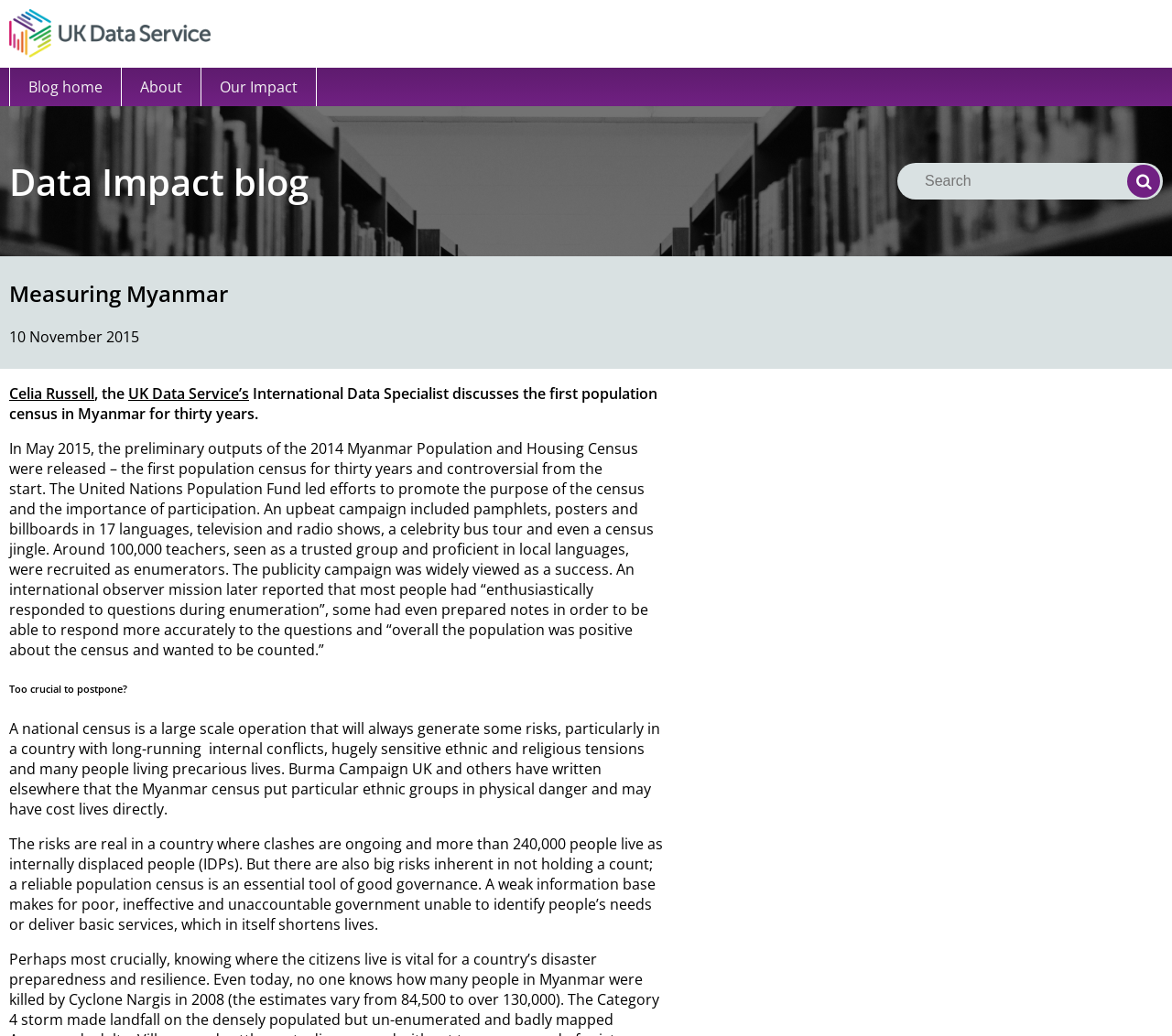Respond concisely with one word or phrase to the following query:
What is the date of the blog post?

10 November 2015